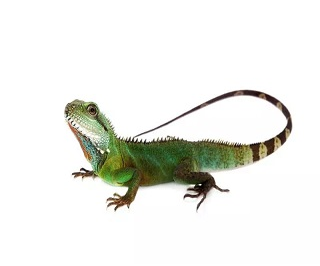What is the significance of the Water Dragon's vivid coloration?
We need a detailed and meticulous answer to the question.

The caption states that the Water Dragon's vivid coloration suggests a healthy individual, which is often important for attracting mates and warding off predators. This implies that the coloration plays a crucial role in the dragon's survival and reproductive success.